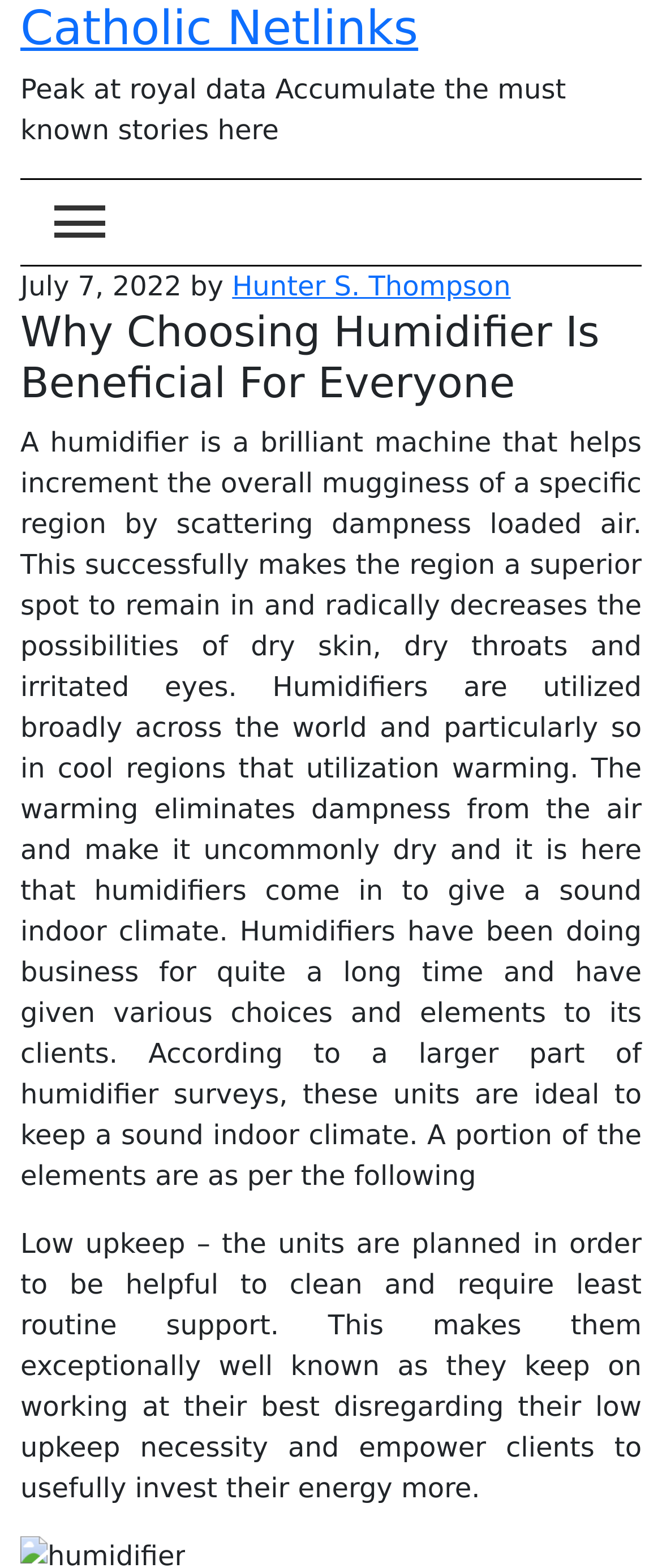Give a succinct answer to this question in a single word or phrase: 
What is the purpose of a humidifier?

To increase humidity